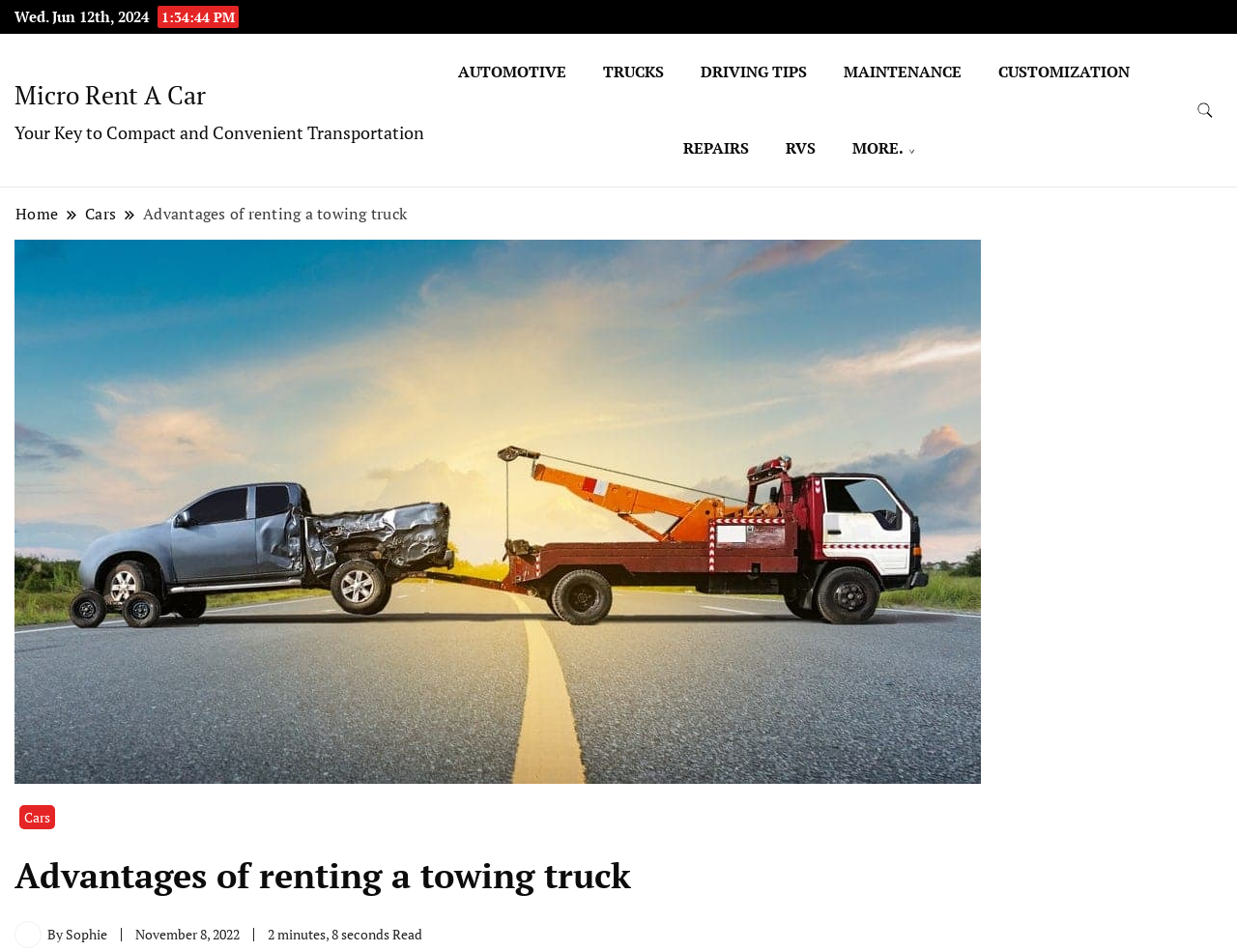What is the current date?
Refer to the image and provide a thorough answer to the question.

I found the current date by looking at the top of the webpage, where it is displayed as 'Wed. Jun 12th, 2024'.